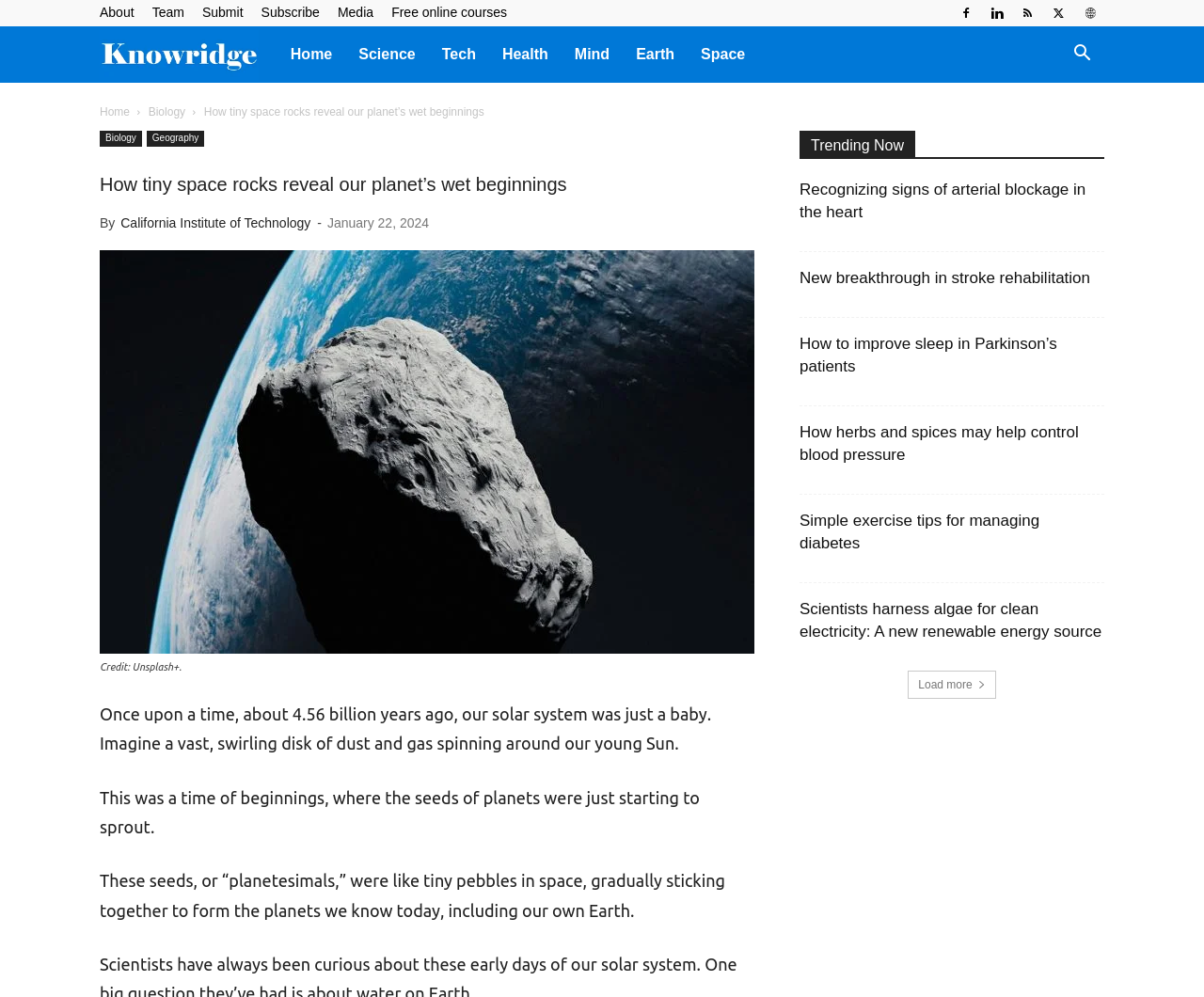What is the purpose of the 'Search' button?
Based on the image, give a concise answer in the form of a single word or short phrase.

To search the website